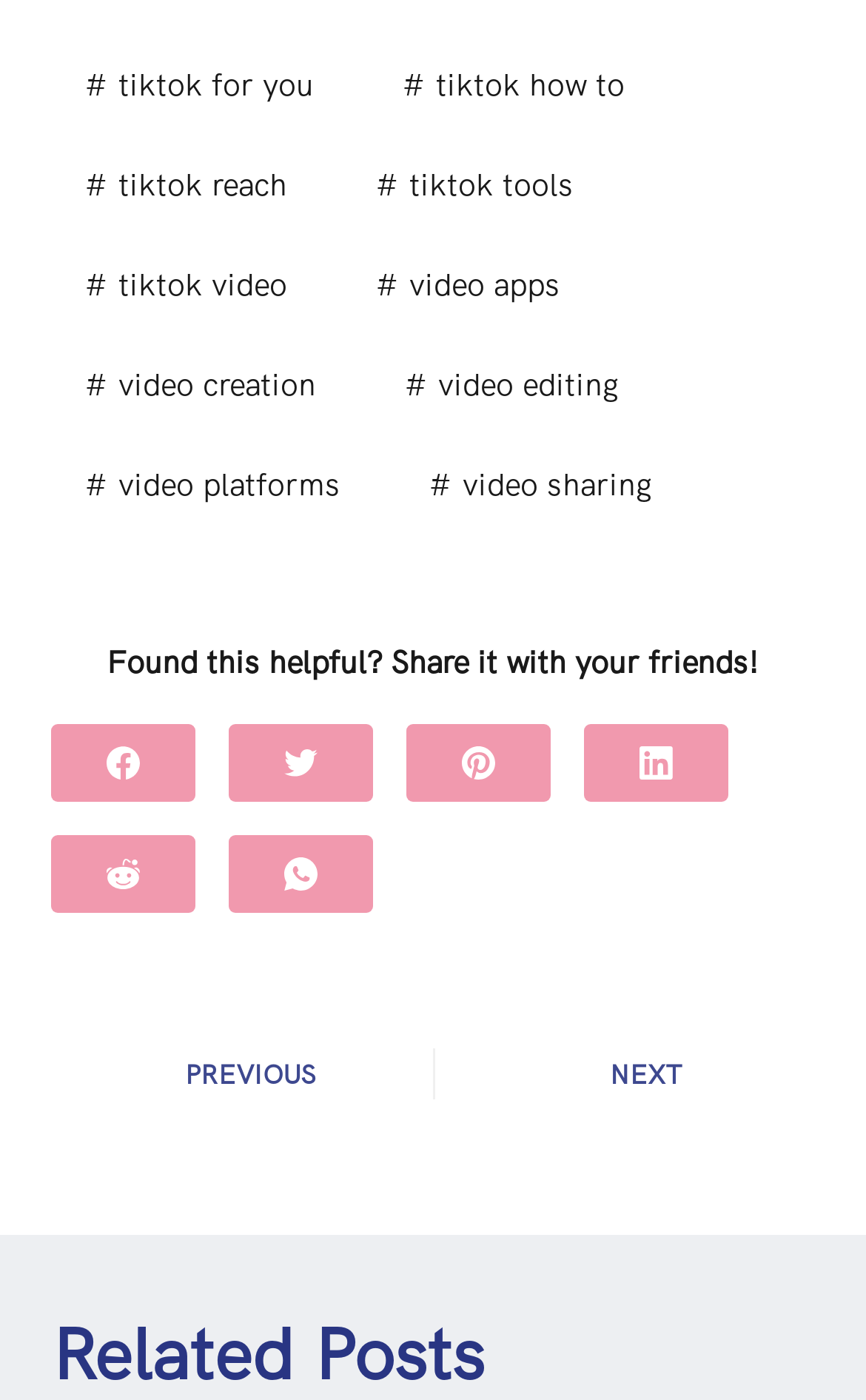What is the first link on the webpage?
Based on the screenshot, answer the question with a single word or phrase.

TikTok for you